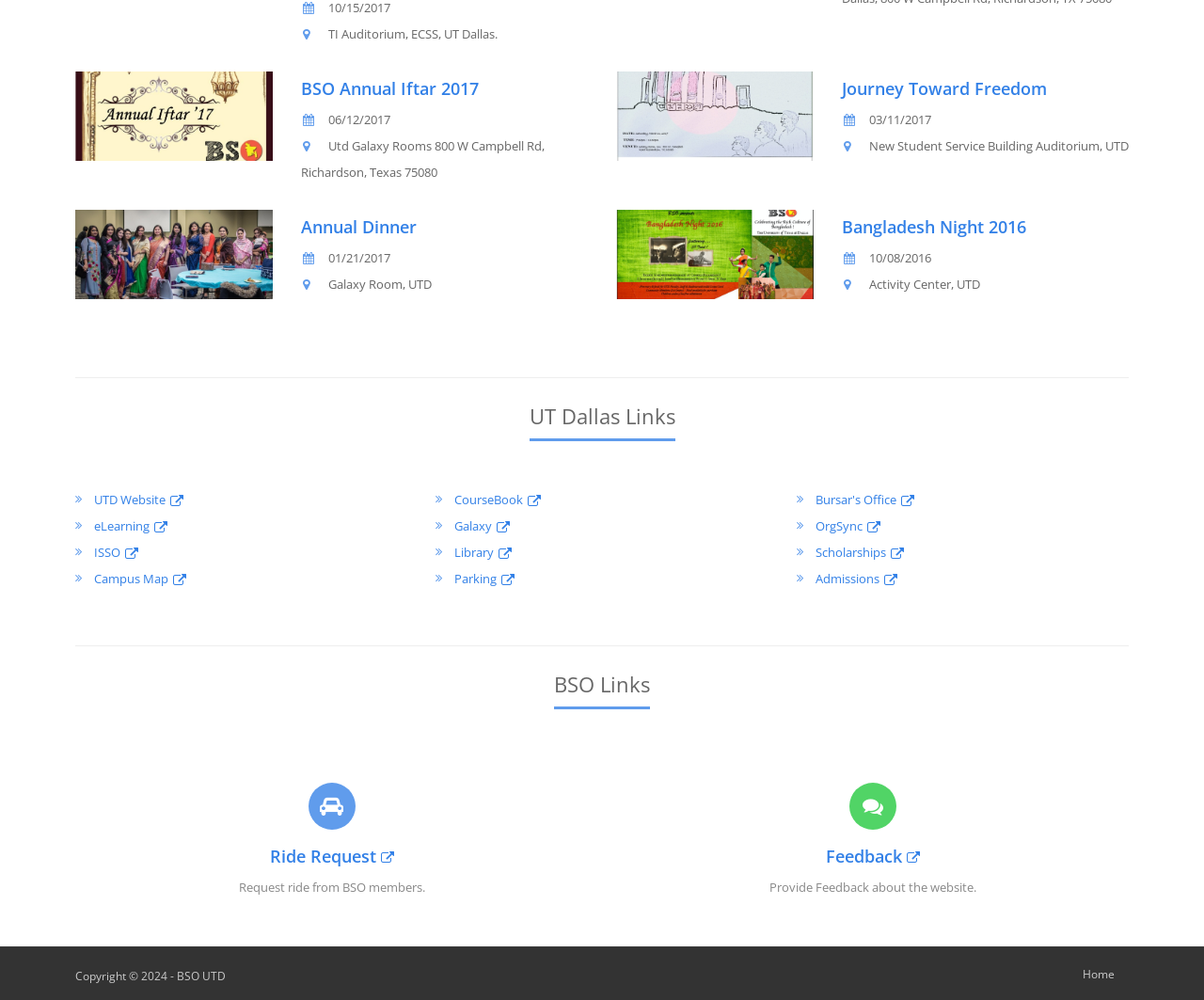Identify the bounding box for the UI element specified in this description: "Journey Toward Freedom". The coordinates must be four float numbers between 0 and 1, formatted as [left, top, right, bottom].

[0.699, 0.077, 0.869, 0.1]